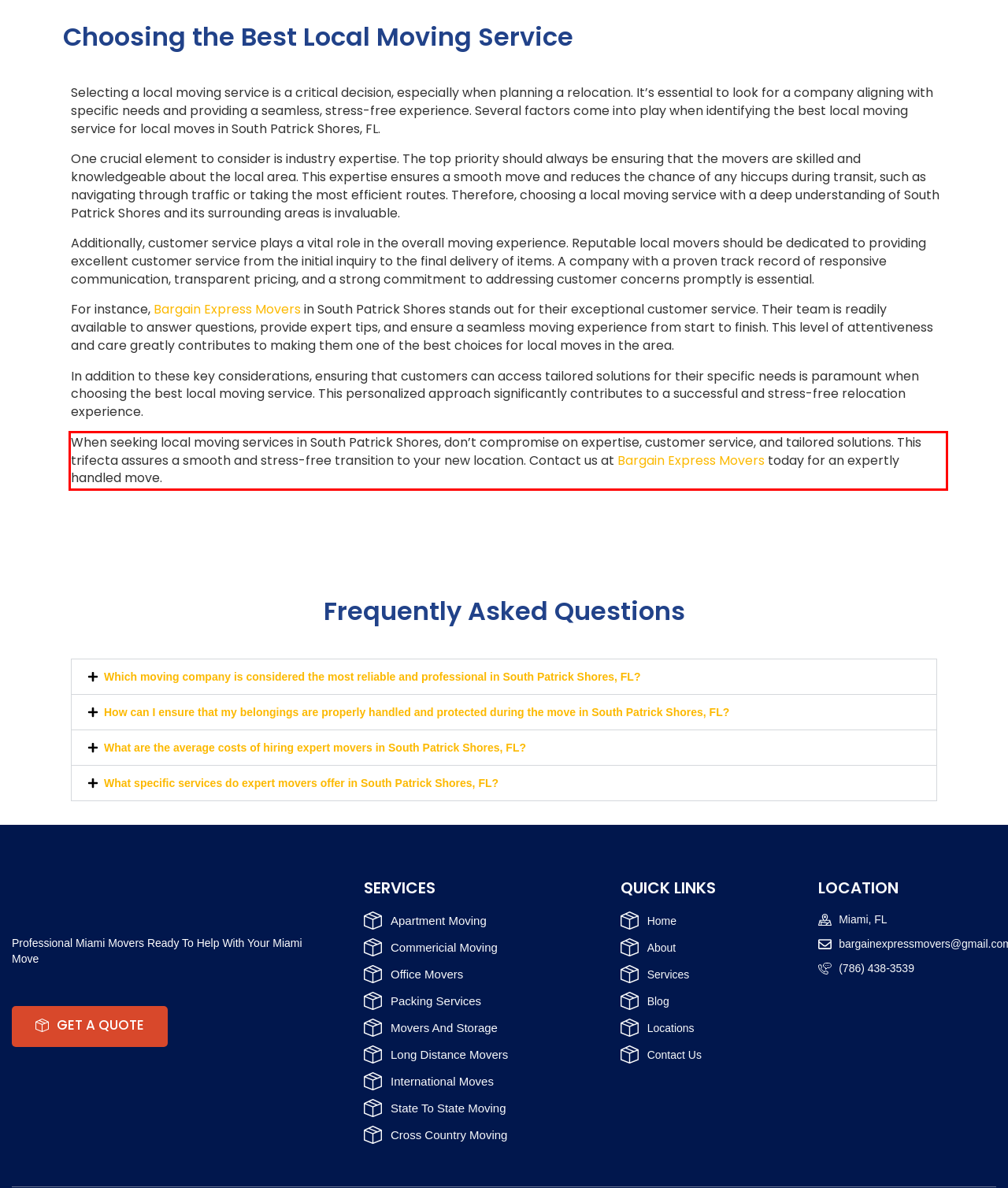There is a screenshot of a webpage with a red bounding box around a UI element. Please use OCR to extract the text within the red bounding box.

When seeking local moving services in South Patrick Shores, don’t compromise on expertise, customer service, and tailored solutions. This trifecta assures a smooth and stress-free transition to your new location. Contact us at Bargain Express Movers today for an expertly handled move.